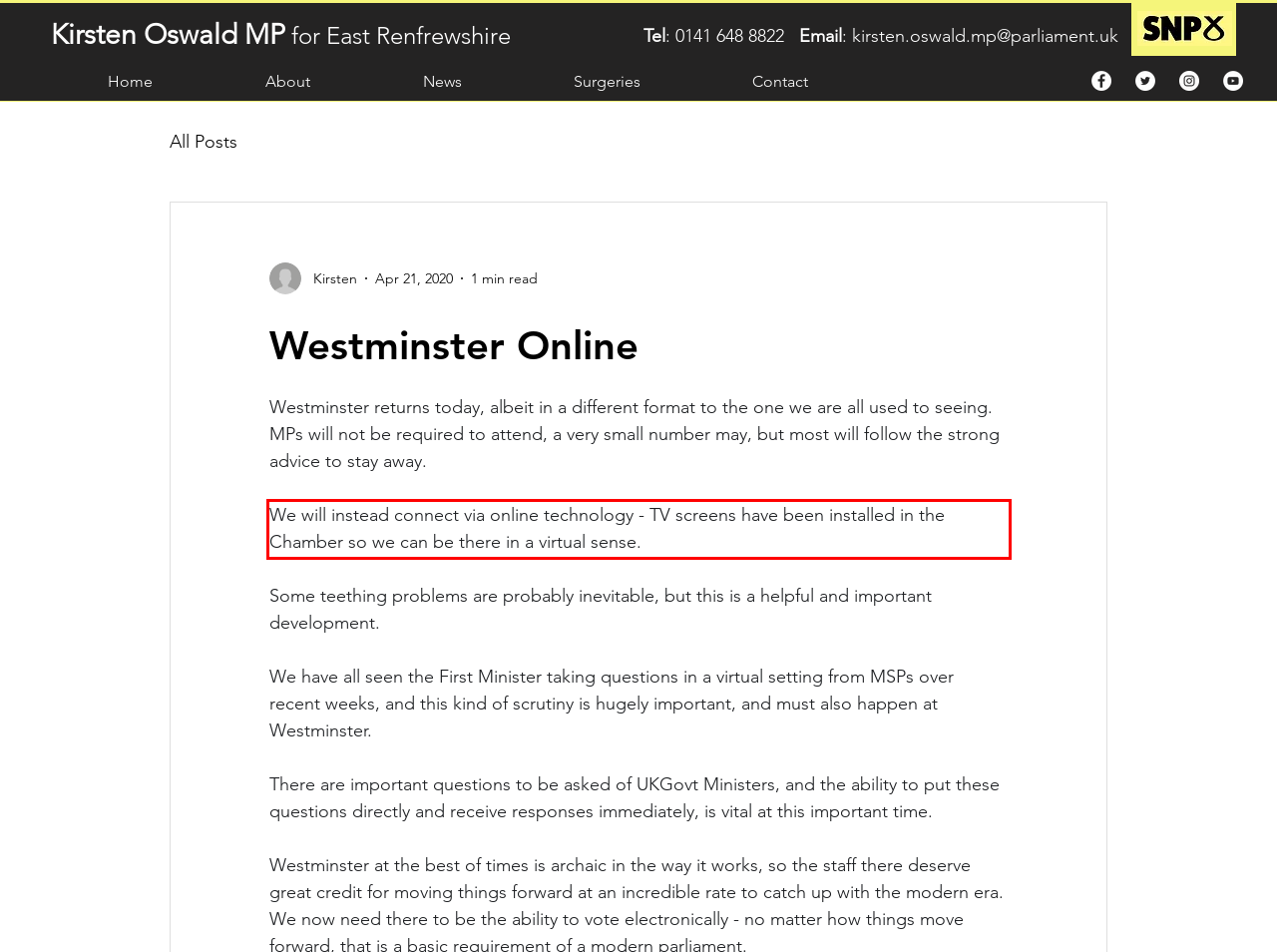You have a webpage screenshot with a red rectangle surrounding a UI element. Extract the text content from within this red bounding box.

We will instead connect via online technology - TV screens have been installed in the Chamber so we can be there in a virtual sense.